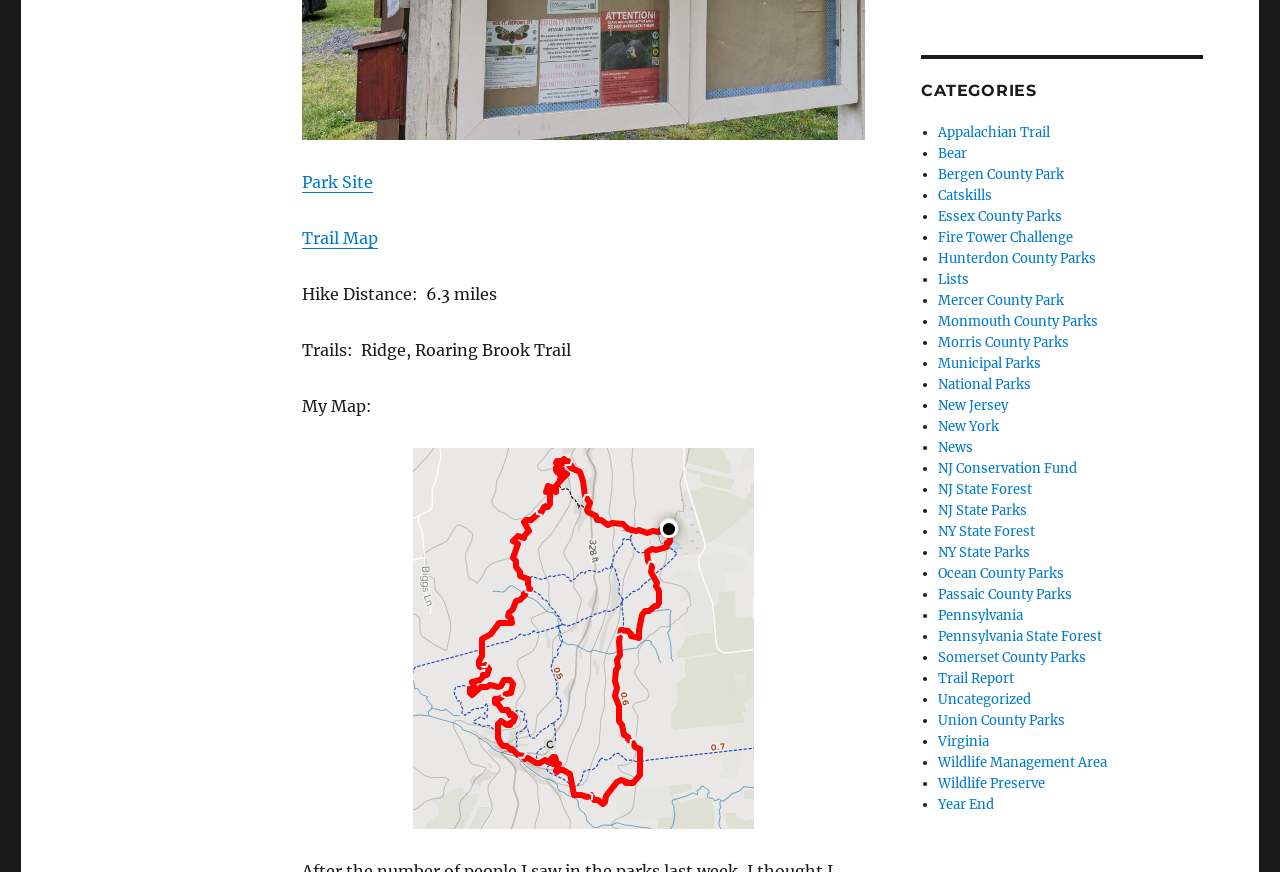How many categories are listed? Look at the image and give a one-word or short phrase answer.

31